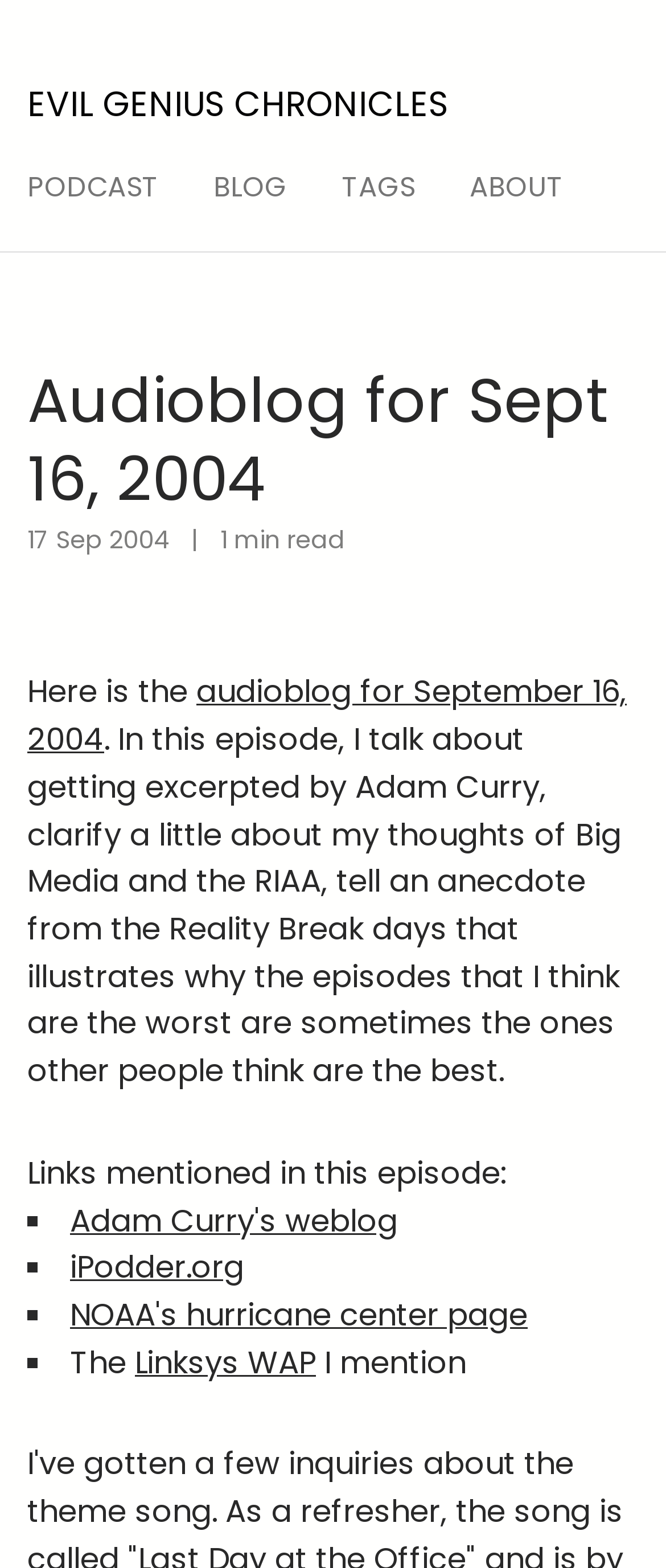Please give a short response to the question using one word or a phrase:
What is the author talking about in the episode?

getting excerpted by Adam Curry, Big Media and the RIAA